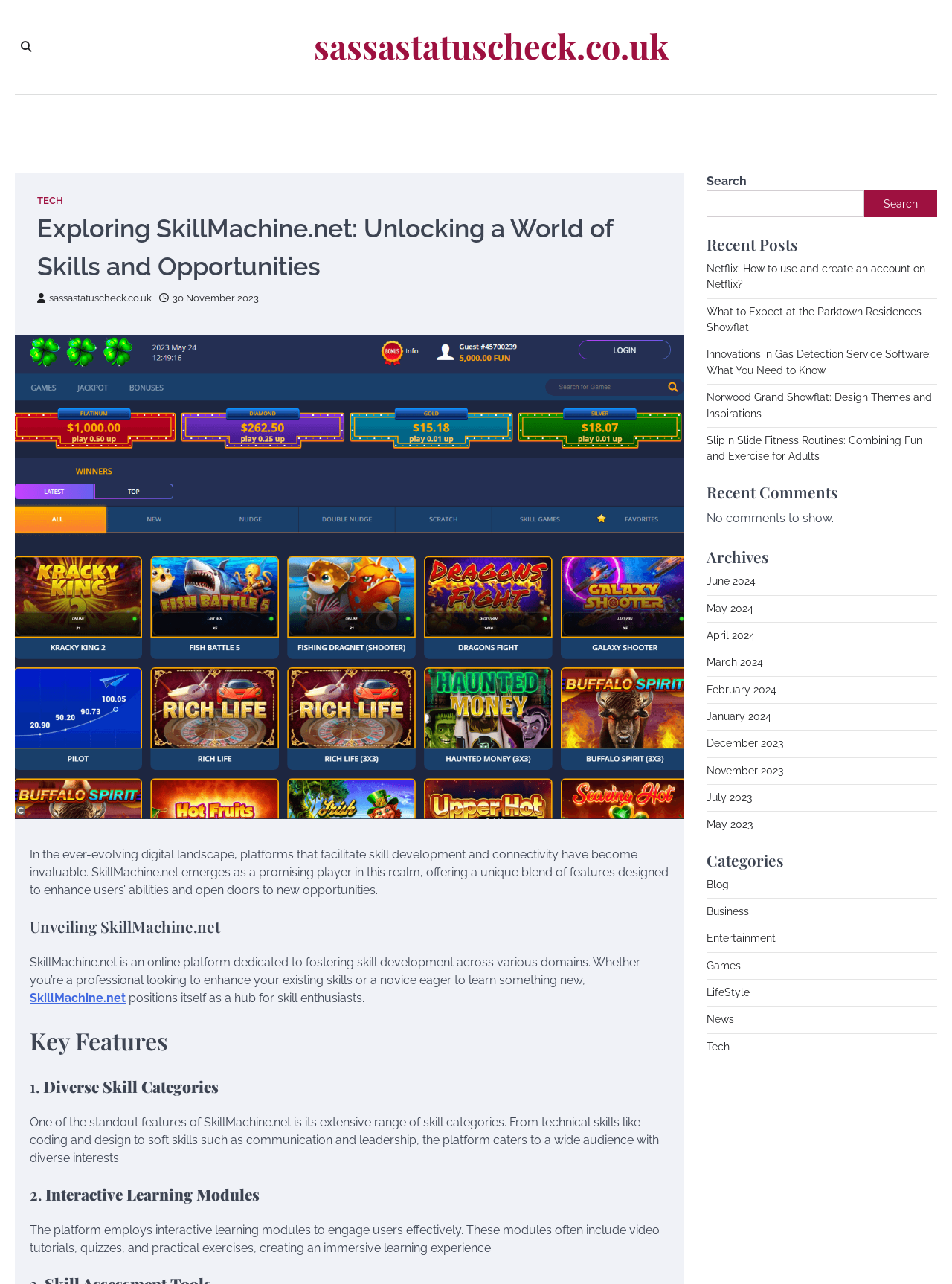Answer briefly with one word or phrase:
What type of skills are offered on SkillMachine.net?

Diverse skills